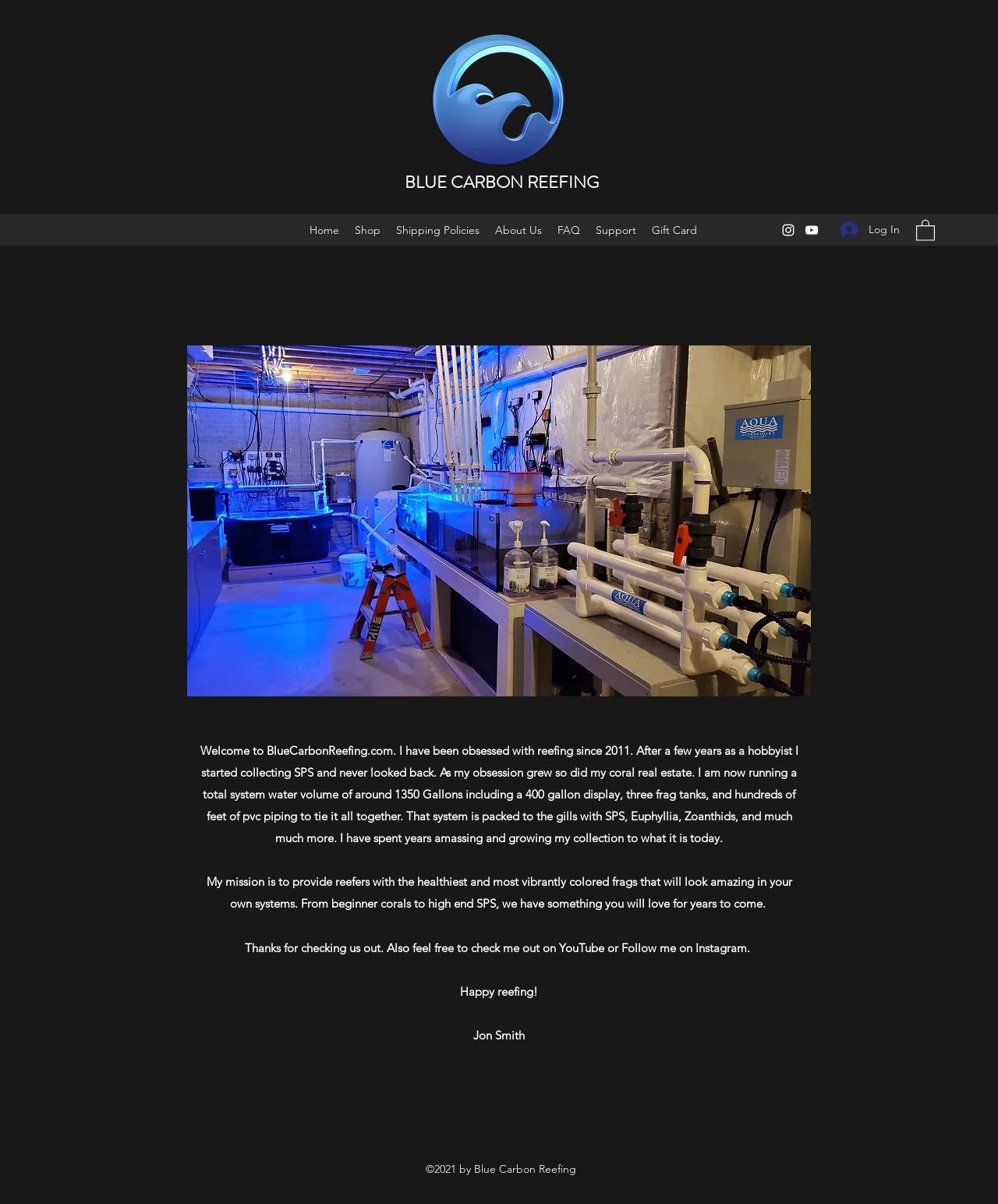Identify the bounding box coordinates of the region that needs to be clicked to carry out this instruction: "Click the 'Instagram' link". Provide these coordinates as four float numbers ranging from 0 to 1, i.e., [left, top, right, bottom].

[0.782, 0.185, 0.798, 0.198]